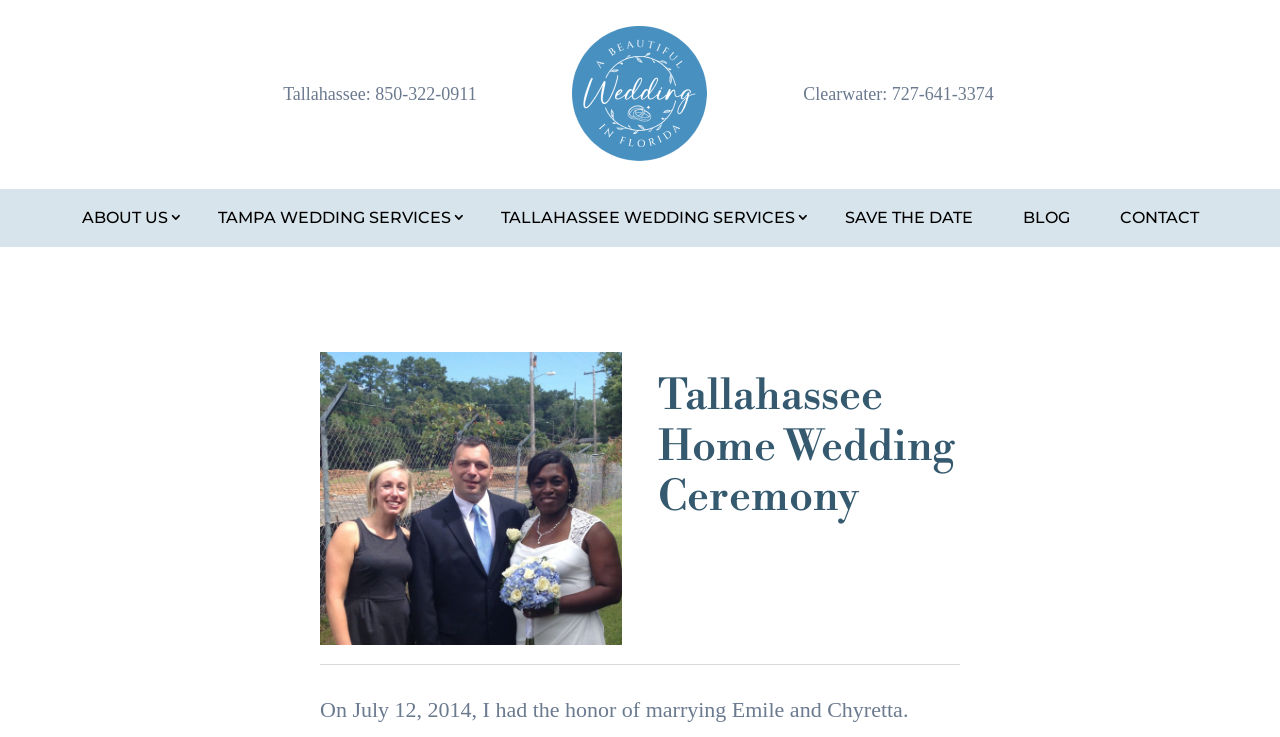What is the phone number for Tallahassee?
Please provide a single word or phrase as the answer based on the screenshot.

850-322-0911